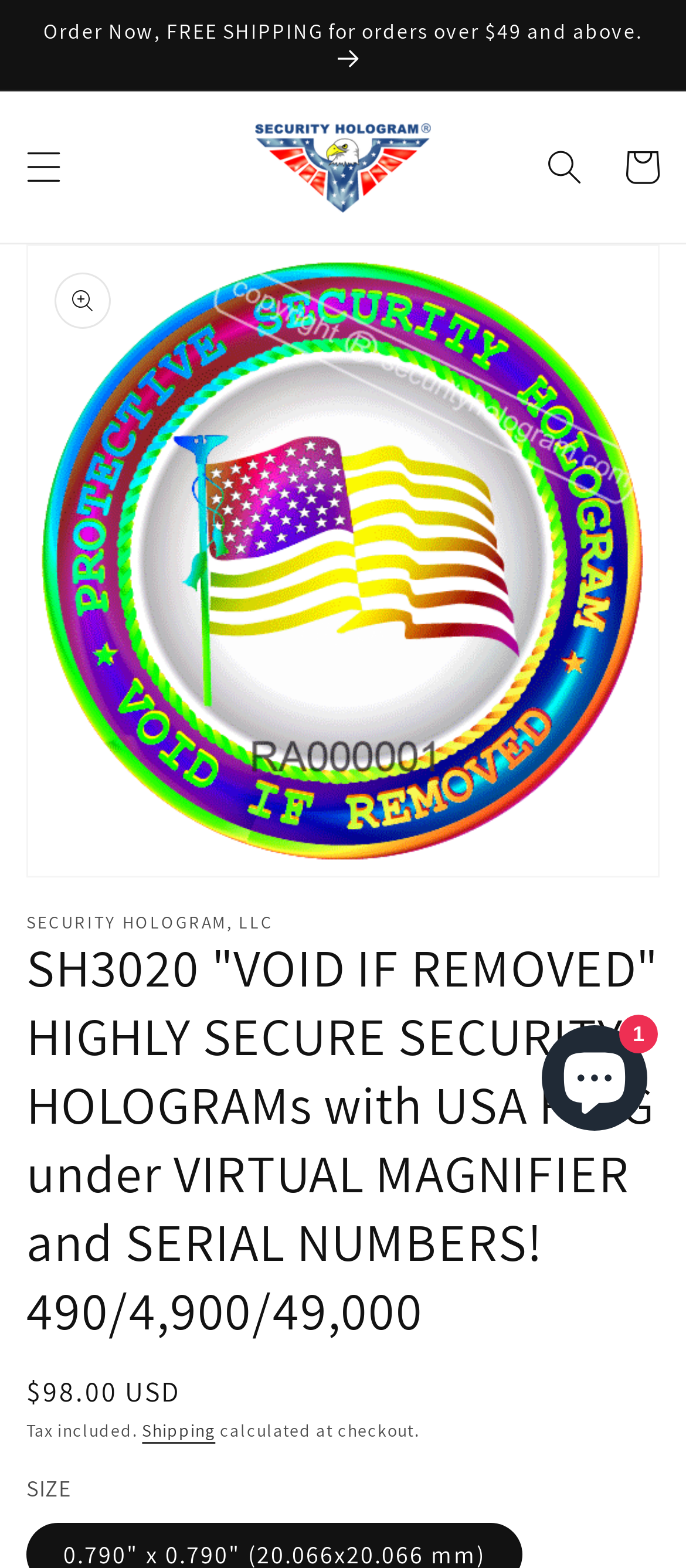Is there a search function on the page?
From the image, respond with a single word or phrase.

Yes